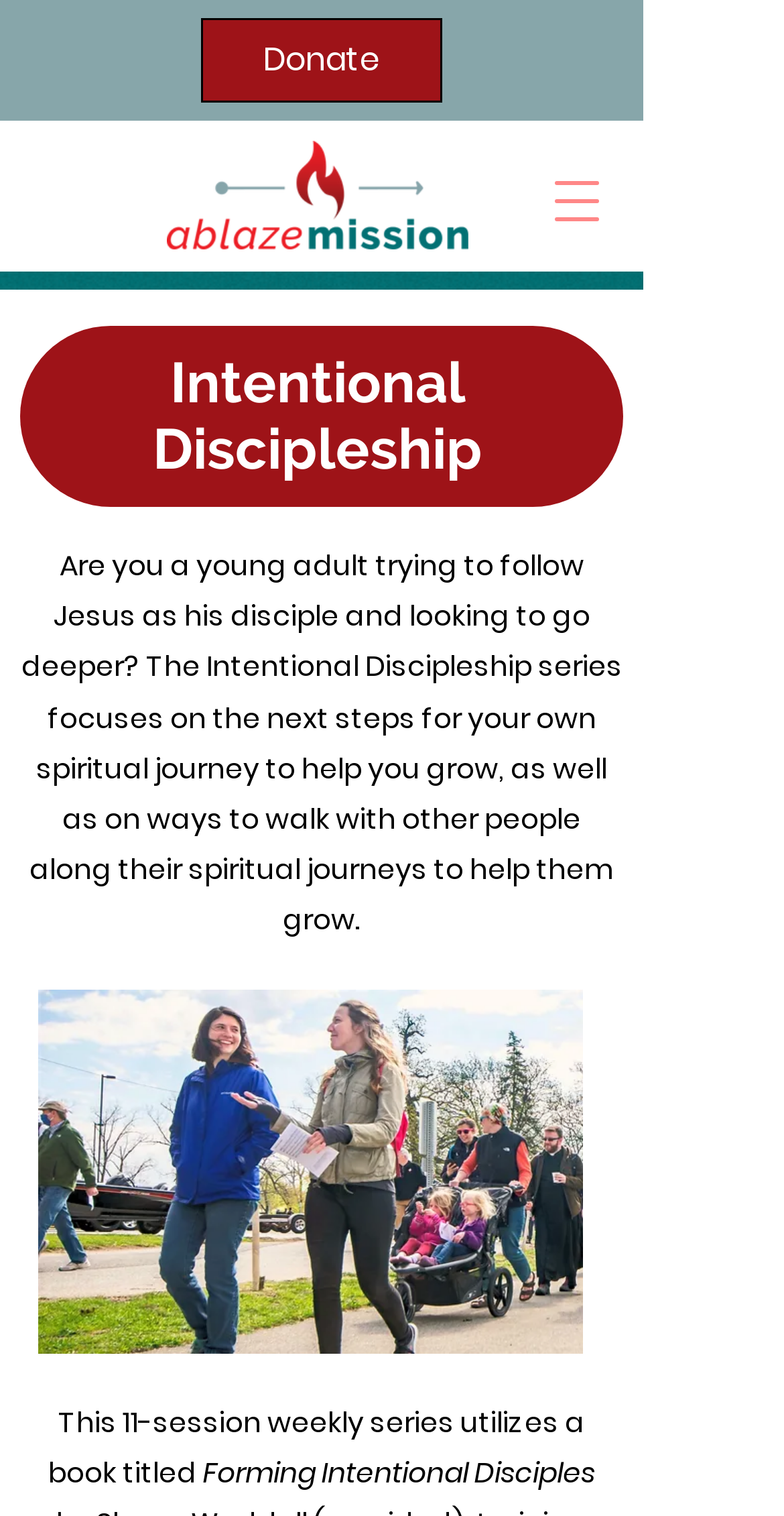Provide the bounding box coordinates for the UI element described in this sentence: "aria-label="Open navigation menu"". The coordinates should be four float values between 0 and 1, i.e., [left, top, right, bottom].

[0.672, 0.1, 0.8, 0.166]